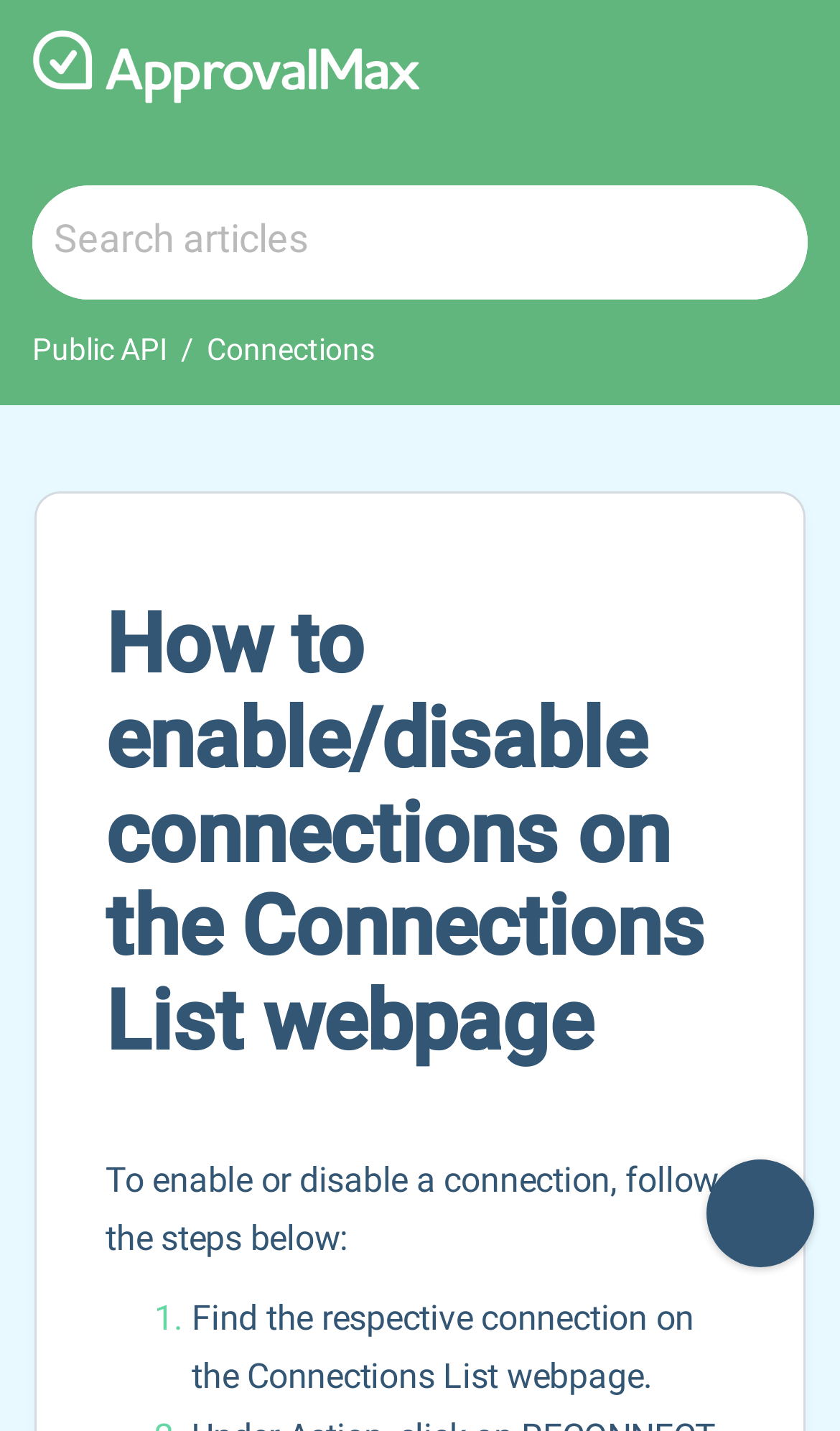What is the 'Breadcrumb' navigation used for?
Please provide a detailed answer to the question.

The 'Breadcrumb' navigation is likely used to provide a hierarchical navigation structure, allowing users to navigate through the website's content in a structured manner. This is inferred from the label 'Breadcrumb' and the fact that it contains links to other pages.